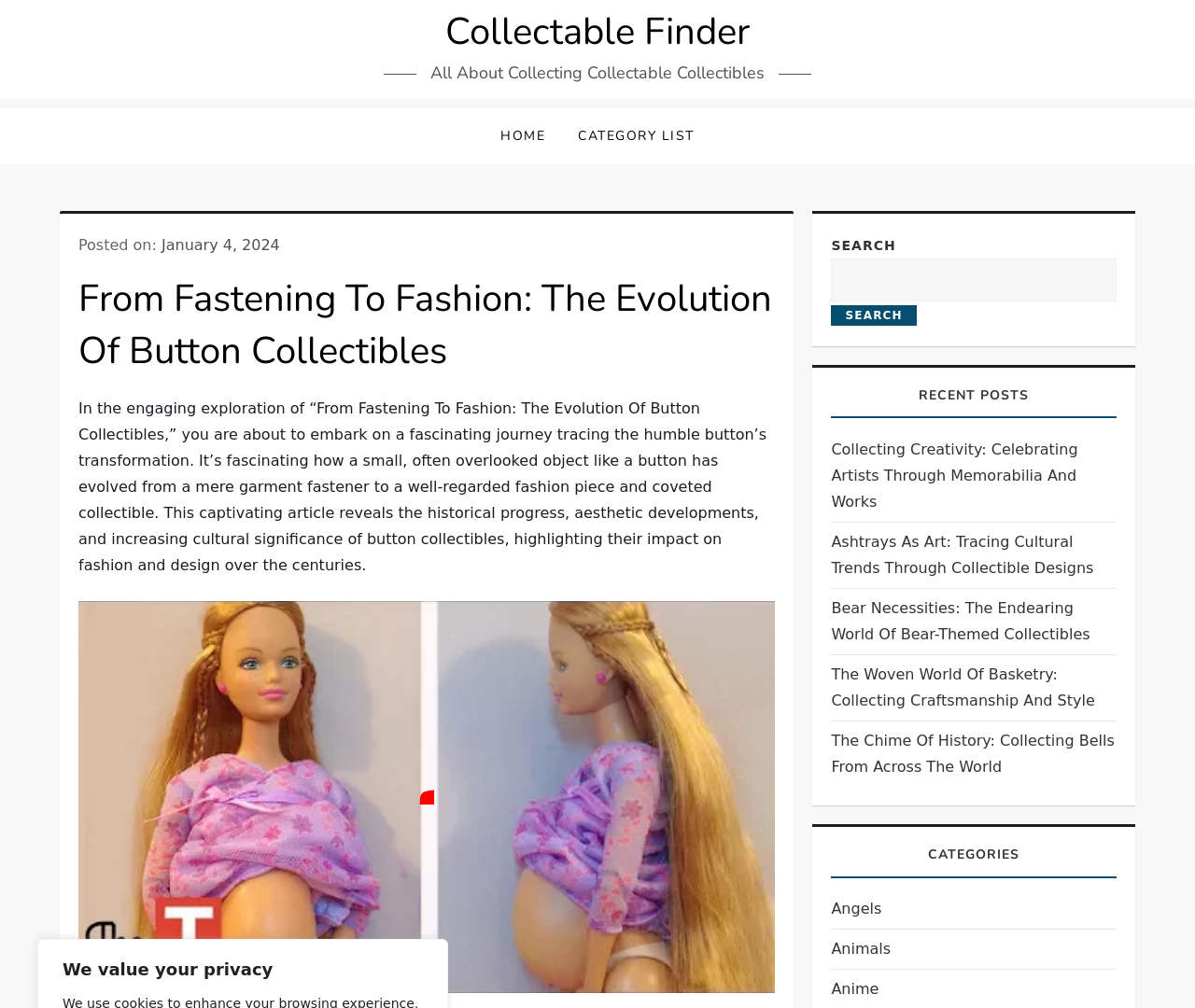Please locate the bounding box coordinates of the element's region that needs to be clicked to follow the instruction: "Explore the 'Angels' category". The bounding box coordinates should be provided as four float numbers between 0 and 1, i.e., [left, top, right, bottom].

[0.696, 0.889, 0.738, 0.915]